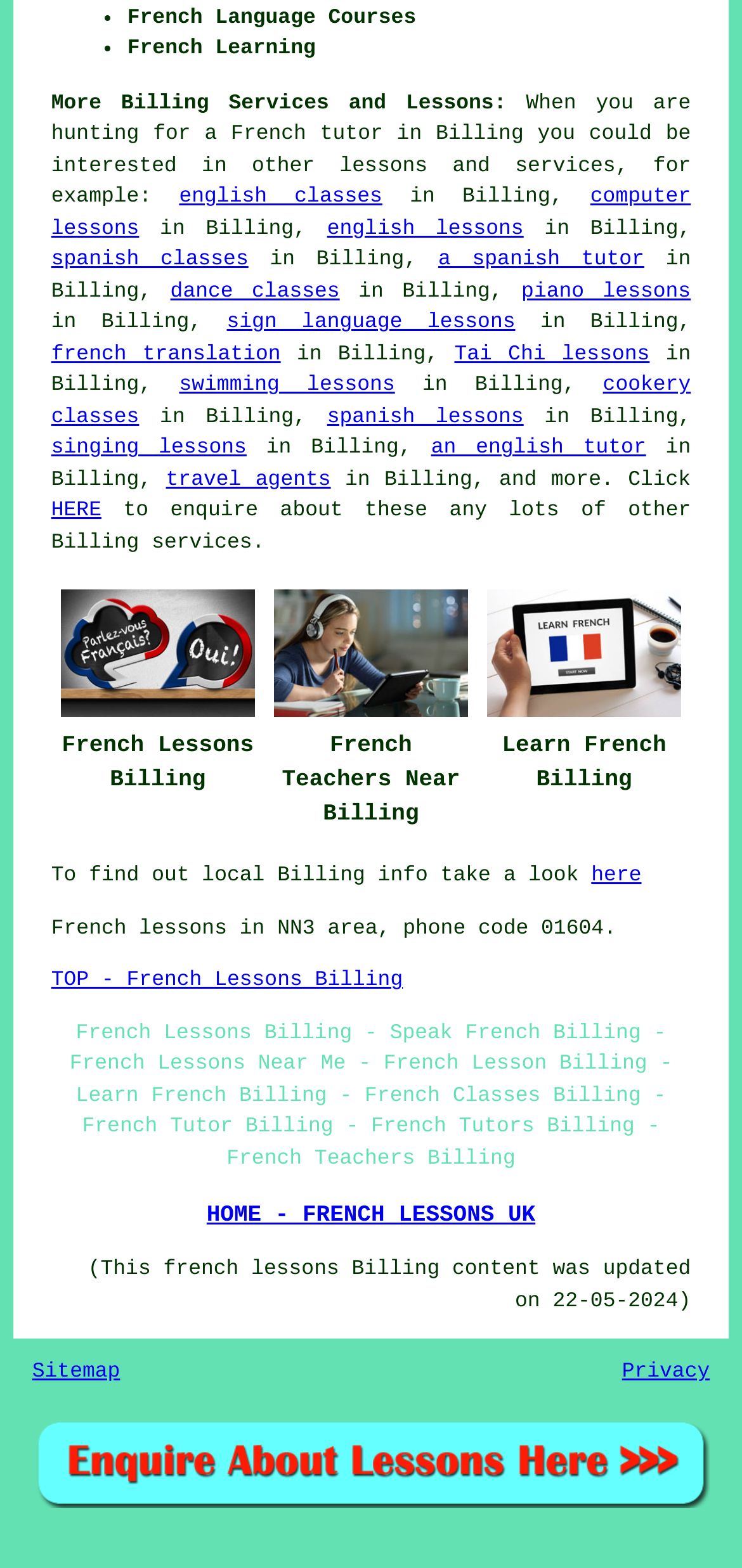What is the main topic of this webpage?
Look at the image and answer the question using a single word or phrase.

French lessons